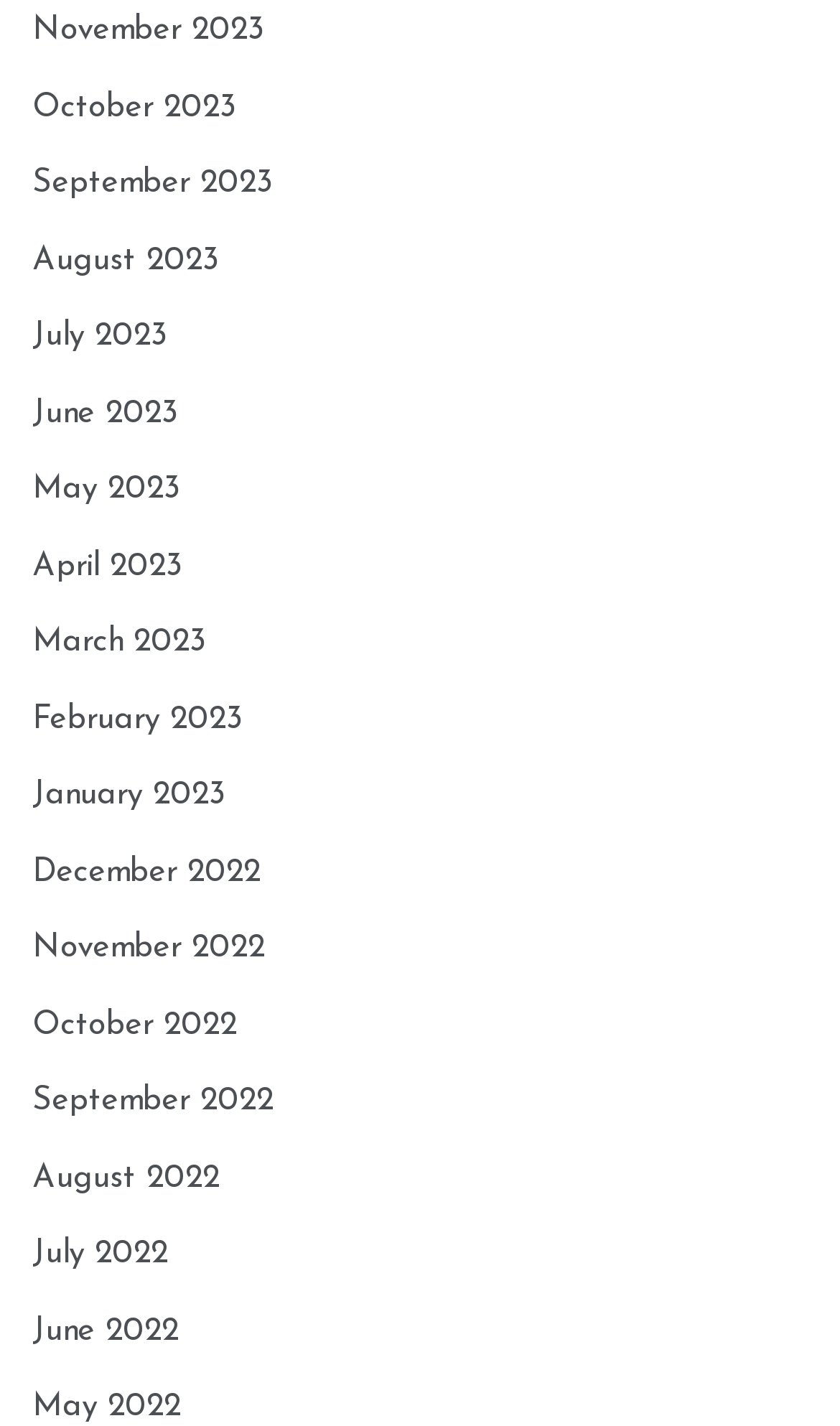Look at the image and answer the question in detail:
What is the most recent month listed?

By examining the list of links, I can see that the topmost link is 'November 2023', which suggests that it is the most recent month listed.